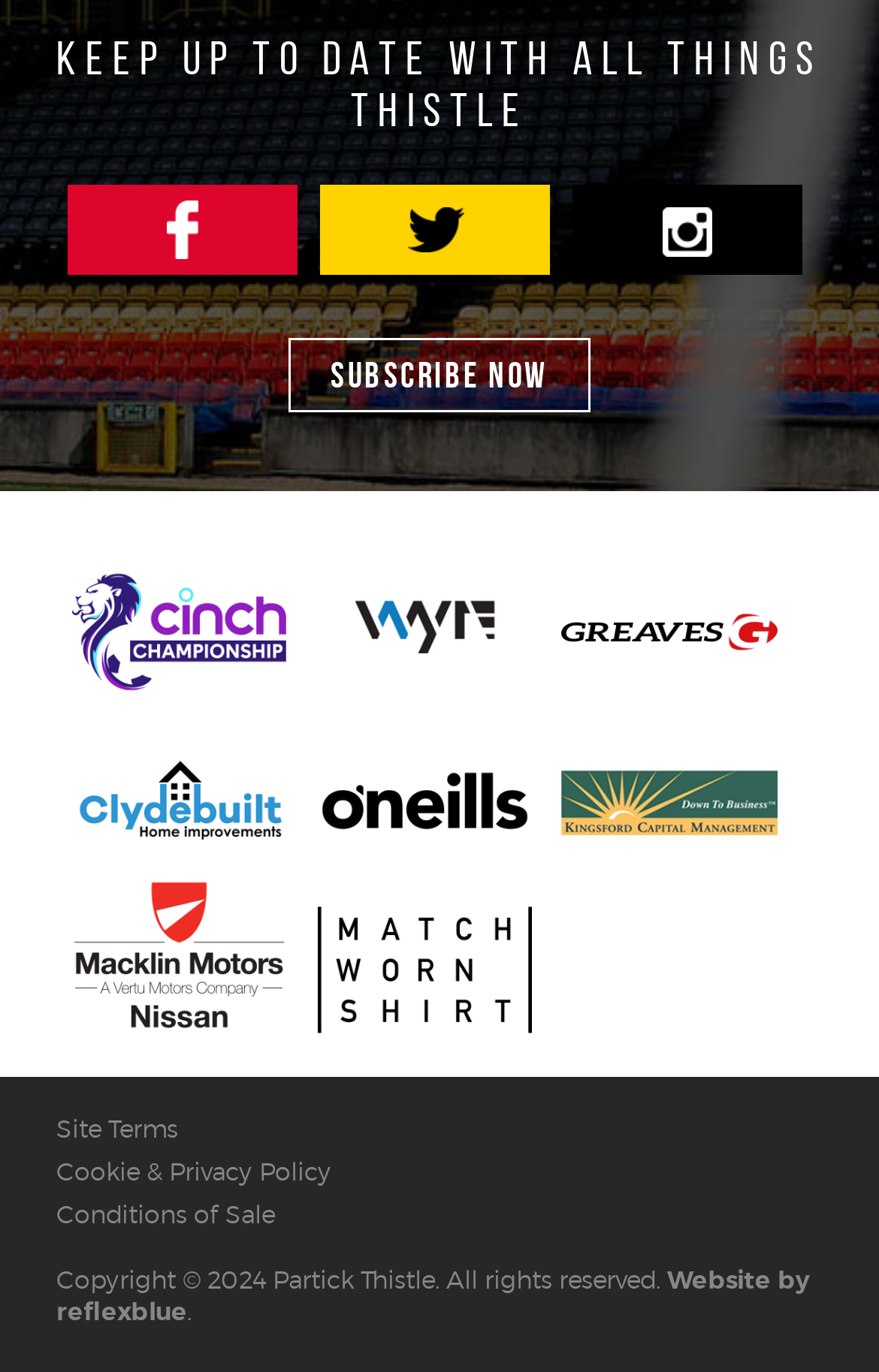How many social media links are there?
Please provide an in-depth and detailed response to the question.

I counted the number of social media links by looking at the links with images, which are 'Partick Thistle FC on FaceBook', 'Partick Thistle FC on Twitter', and 'Partick Thistle FC on Instagram'. These links are located at the top of the webpage and have corresponding images next to them.